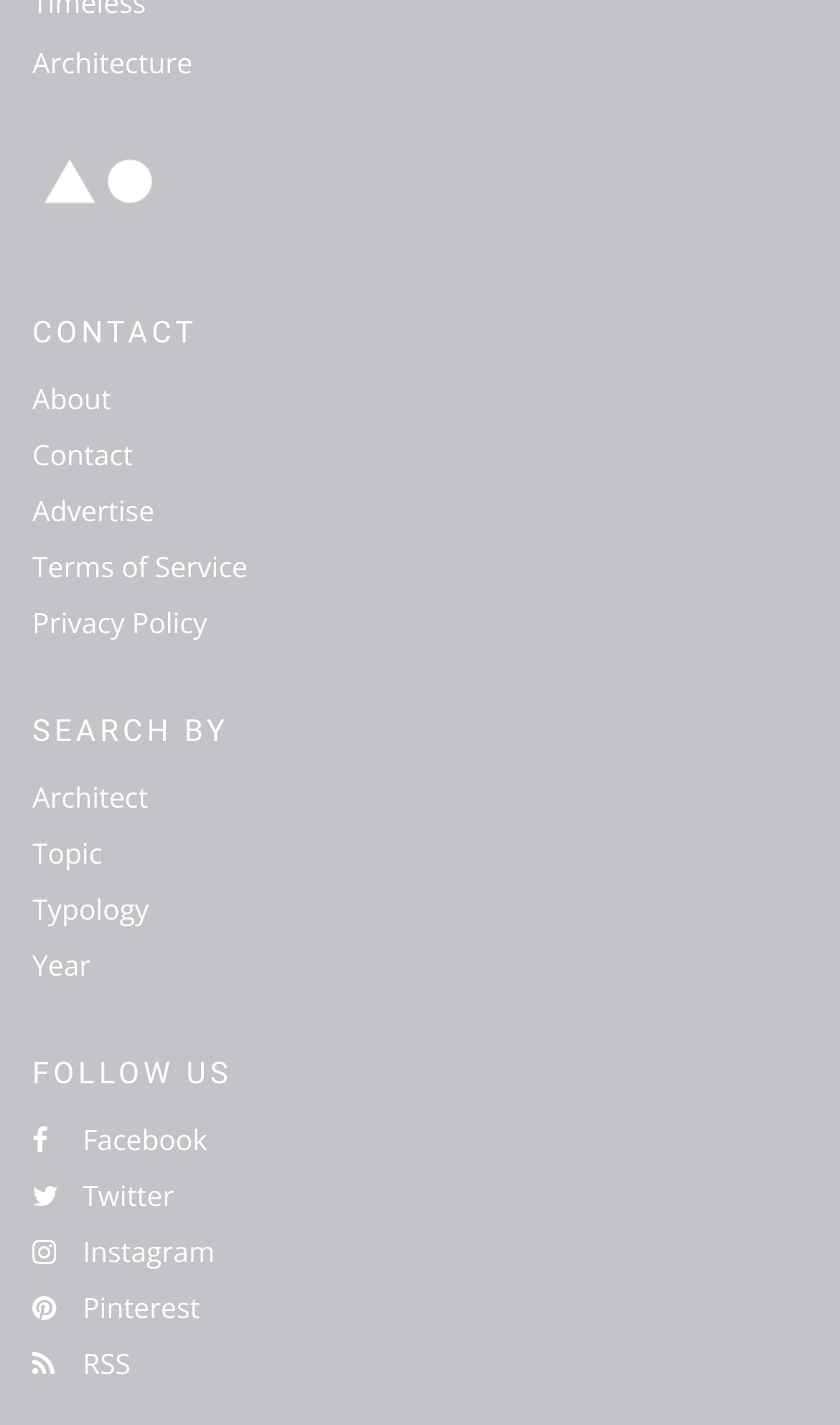Identify the bounding box coordinates of the clickable section necessary to follow the following instruction: "Search by architect". The coordinates should be presented as four float numbers from 0 to 1, i.e., [left, top, right, bottom].

[0.038, 0.546, 0.176, 0.573]